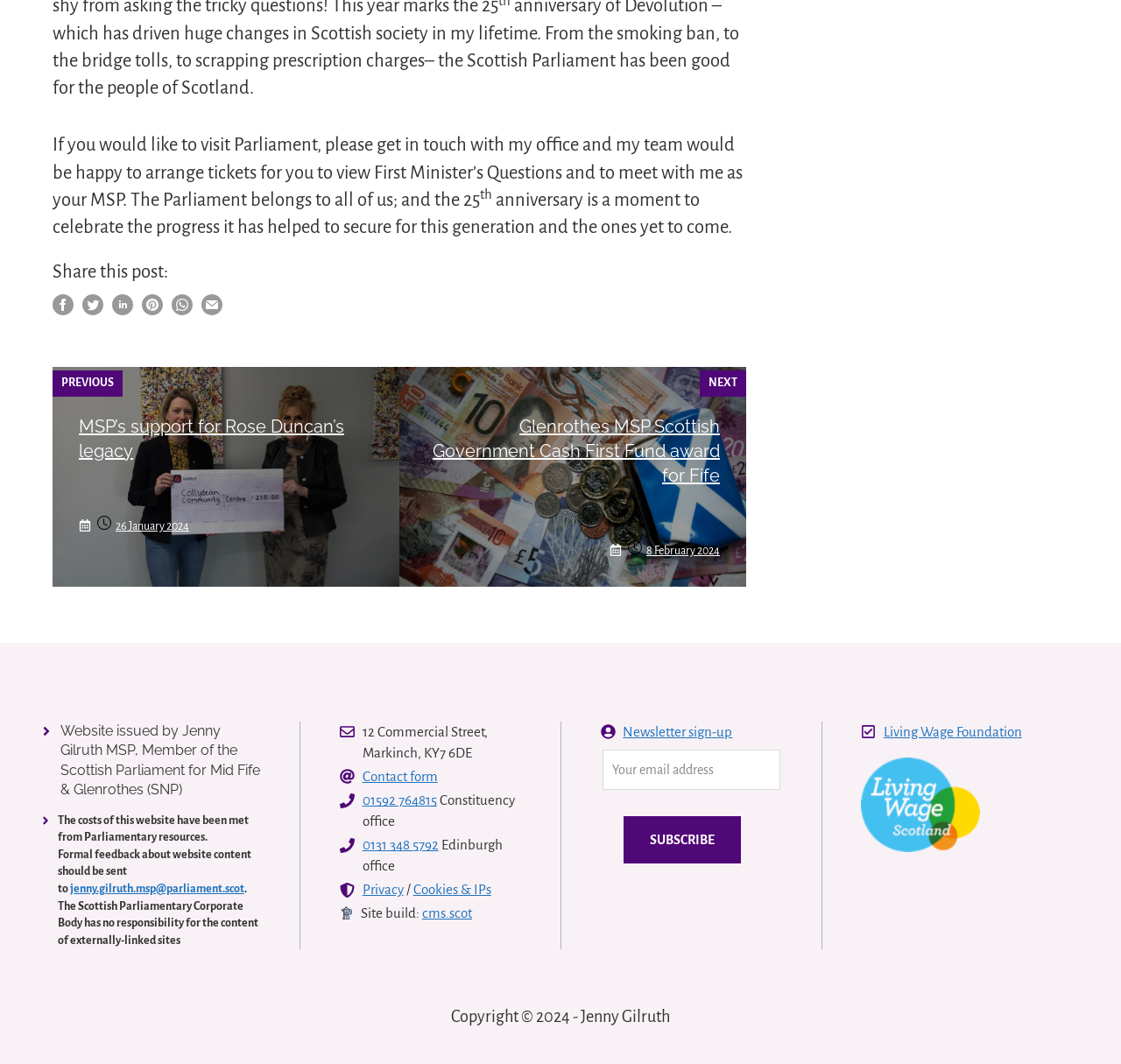Could you find the bounding box coordinates of the clickable area to complete this instruction: "Contact Jenny Gilruth MSP"?

[0.323, 0.723, 0.39, 0.737]